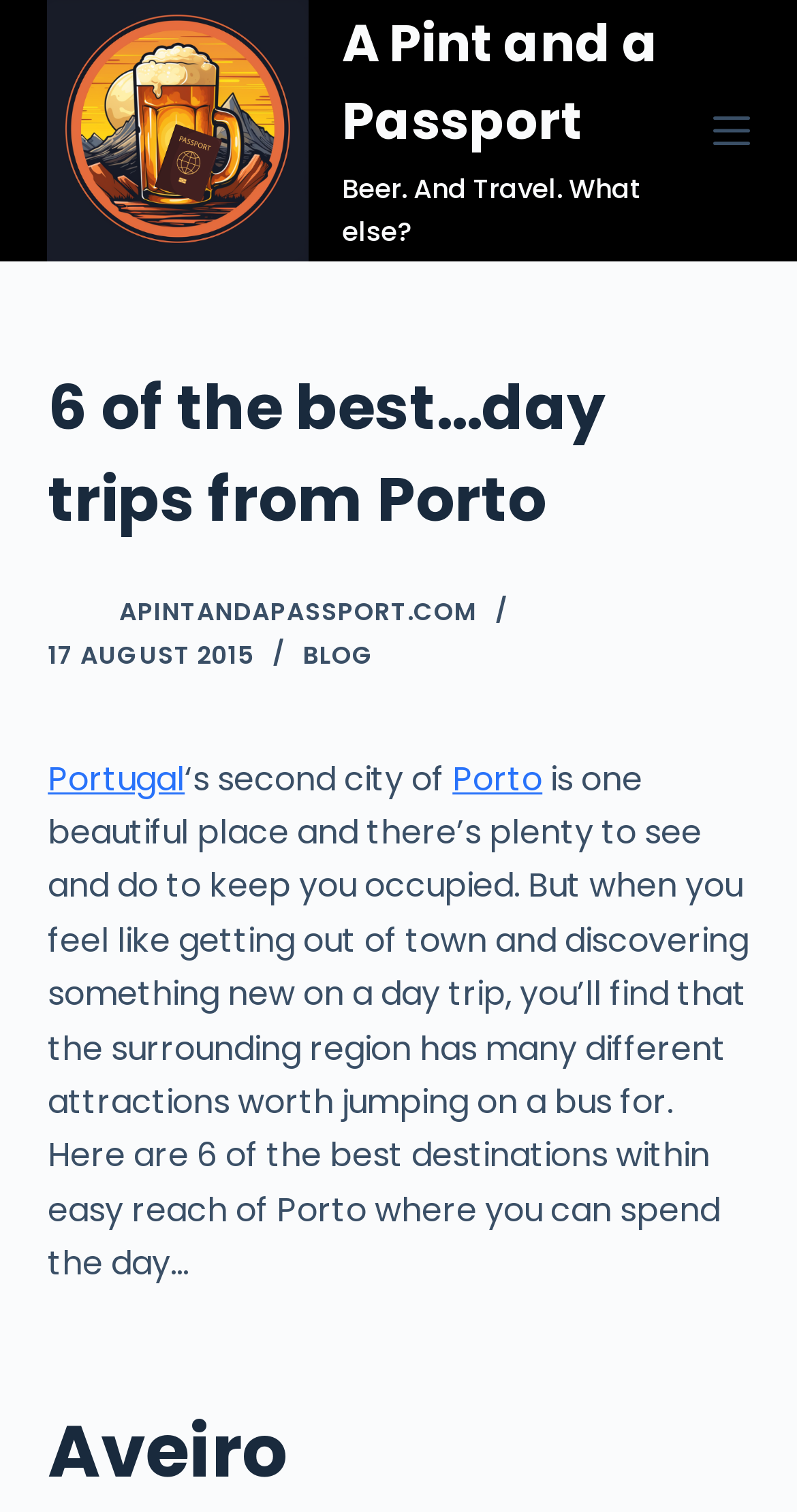Determine the title of the webpage and give its text content.

6 of the best…day trips from Porto